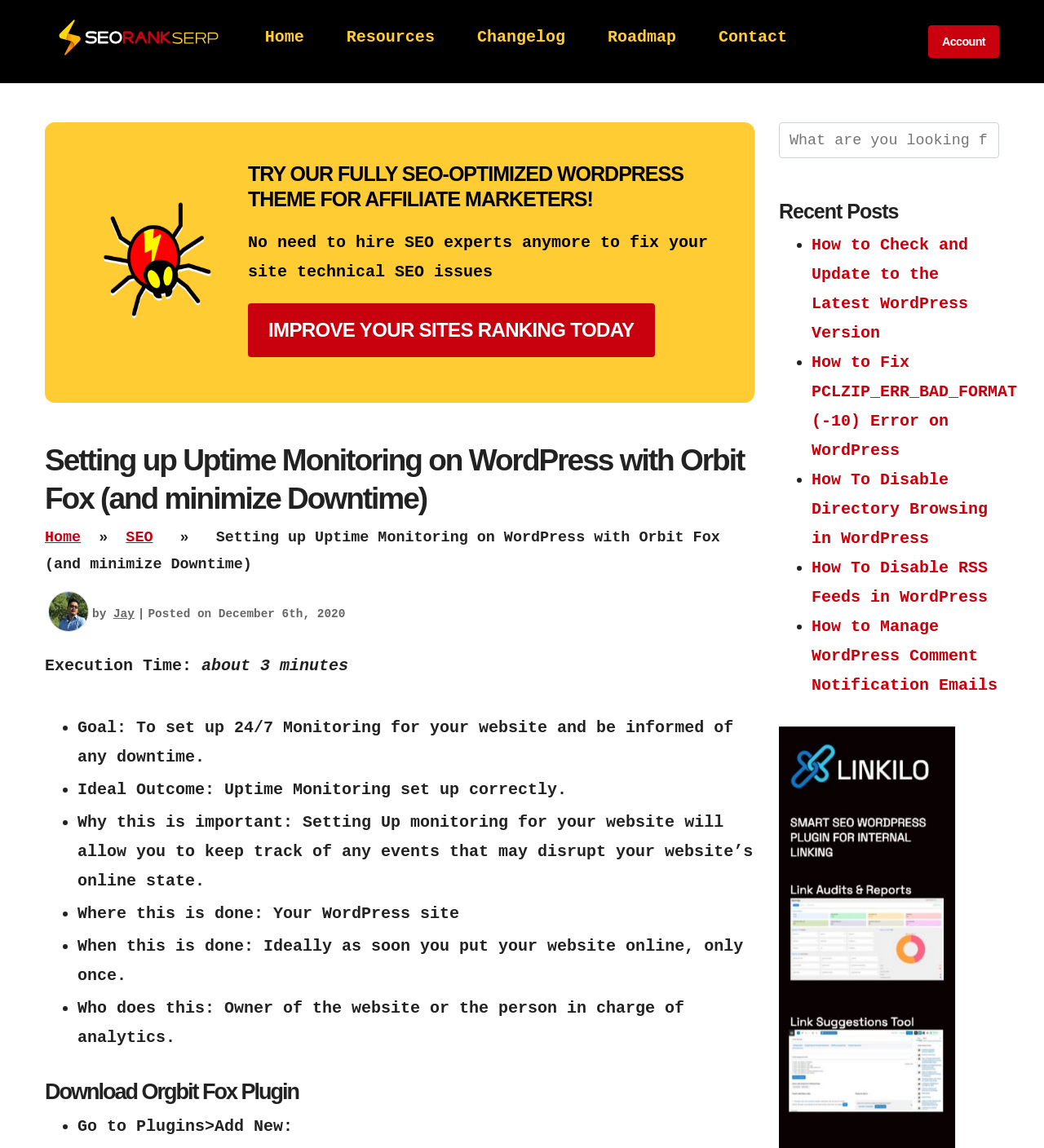Could you find the bounding box coordinates of the clickable area to complete this instruction: "Visit School Website"?

None